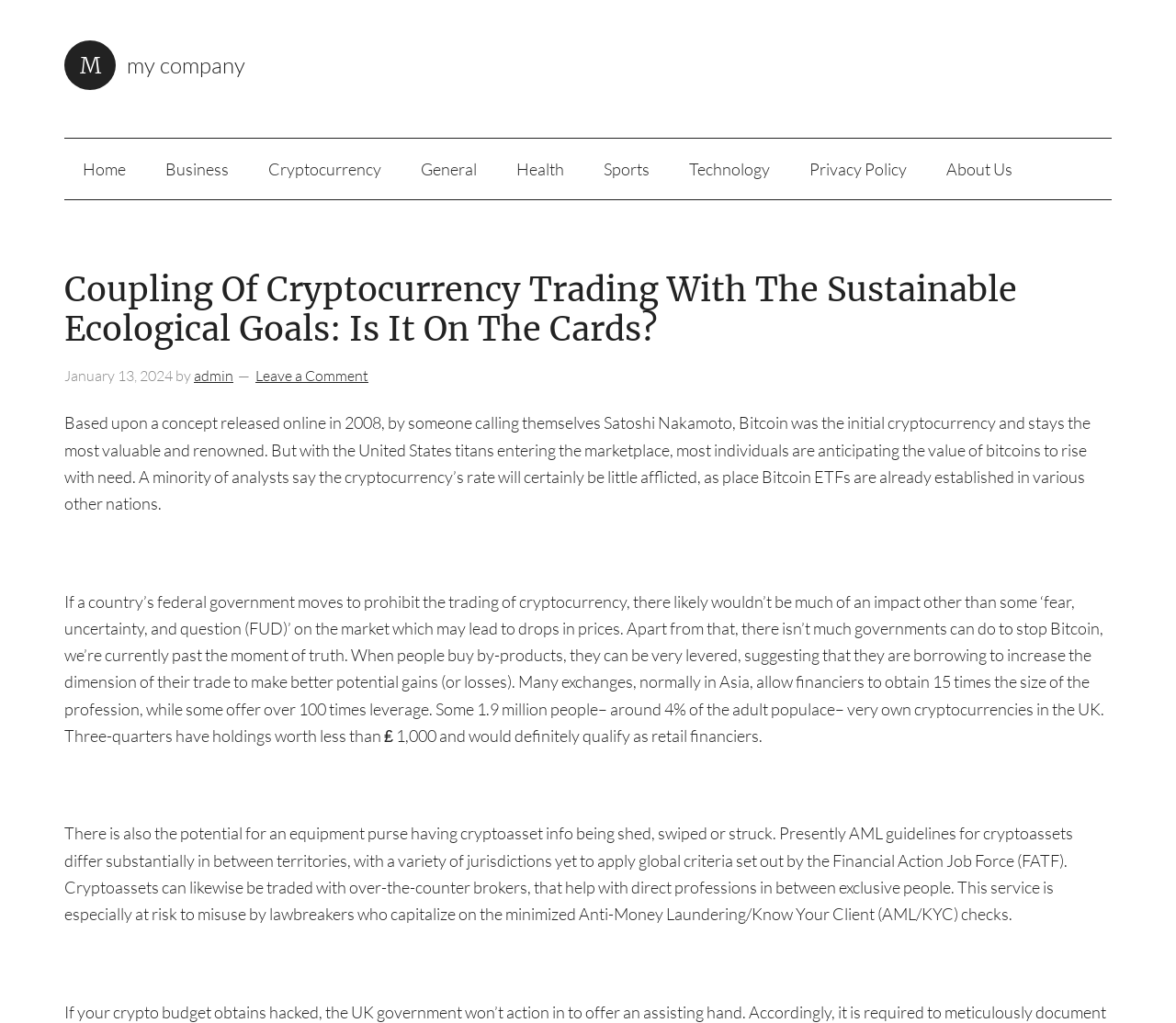Respond to the question with just a single word or phrase: 
What is the date of the article?

January 13, 2024